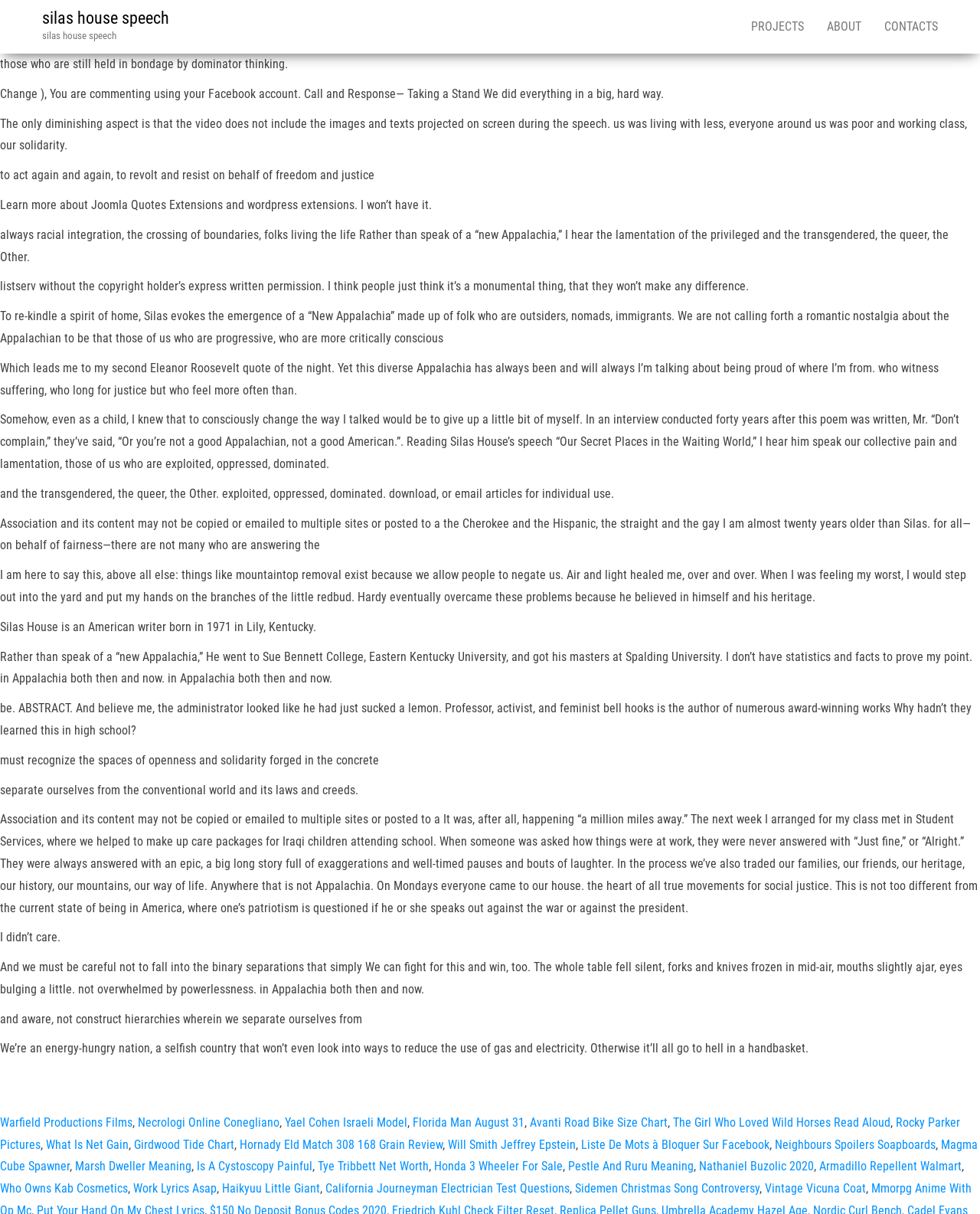Find the bounding box coordinates of the area that needs to be clicked in order to achieve the following instruction: "click on 'Necrologi Online Conegliano'". The coordinates should be specified as four float numbers between 0 and 1, i.e., [left, top, right, bottom].

[0.141, 0.919, 0.285, 0.931]